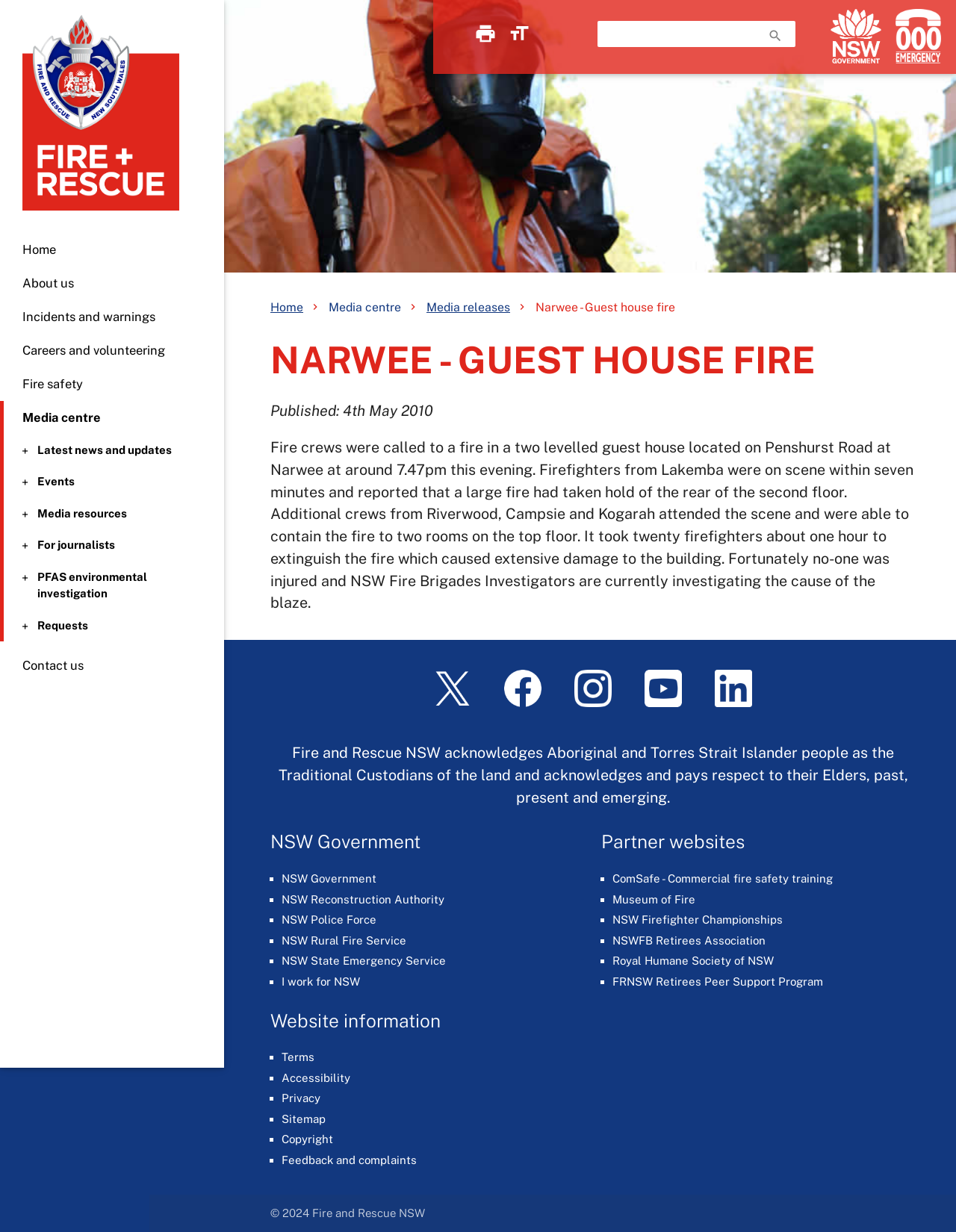Please specify the coordinates of the bounding box for the element that should be clicked to carry out this instruction: "Go to Home". The coordinates must be four float numbers between 0 and 1, formatted as [left, top, right, bottom].

[0.0, 0.189, 0.234, 0.216]